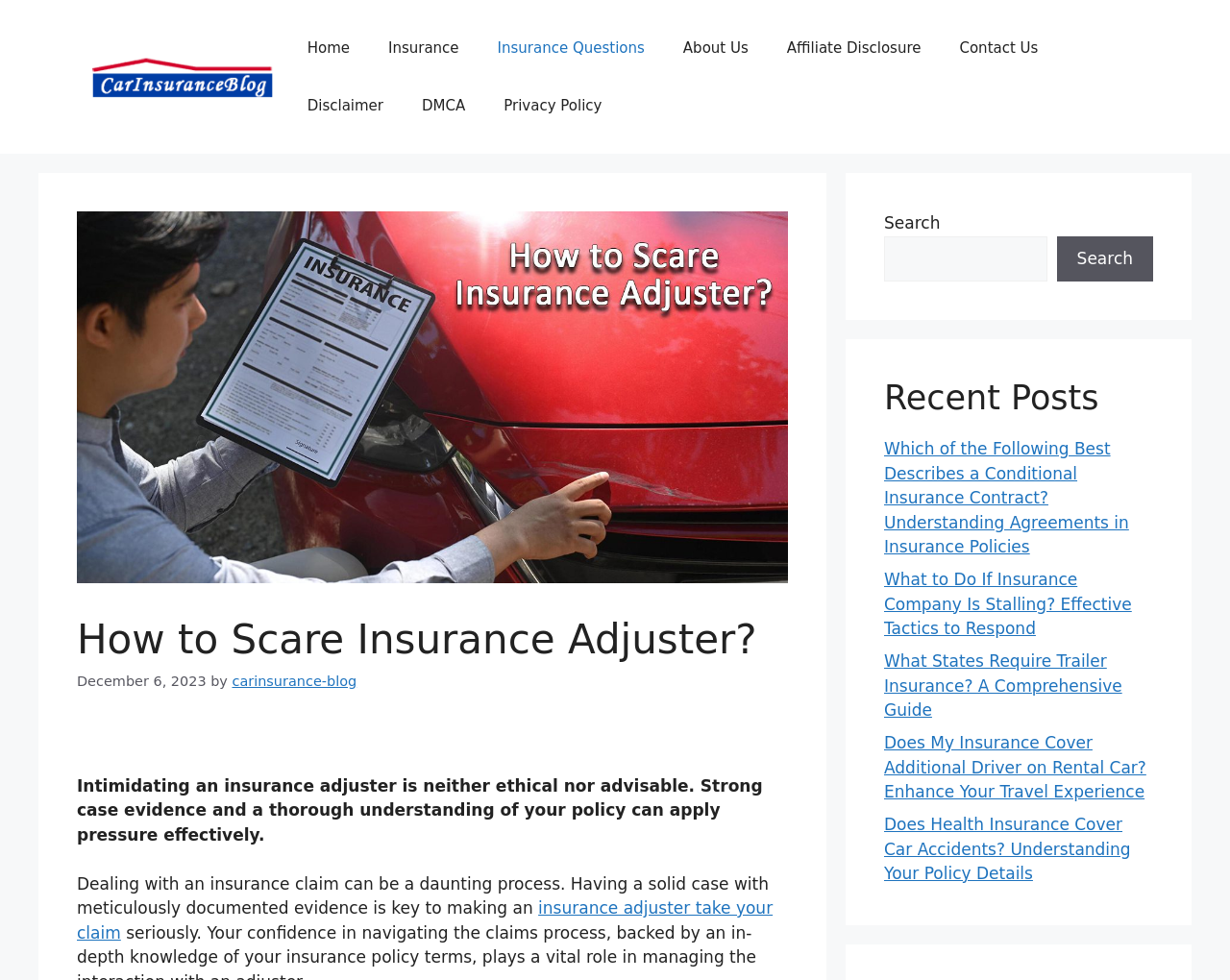What is the purpose of having a solid case with meticulously documented evidence? Based on the screenshot, please respond with a single word or phrase.

To make an insurance adjuster take the claim